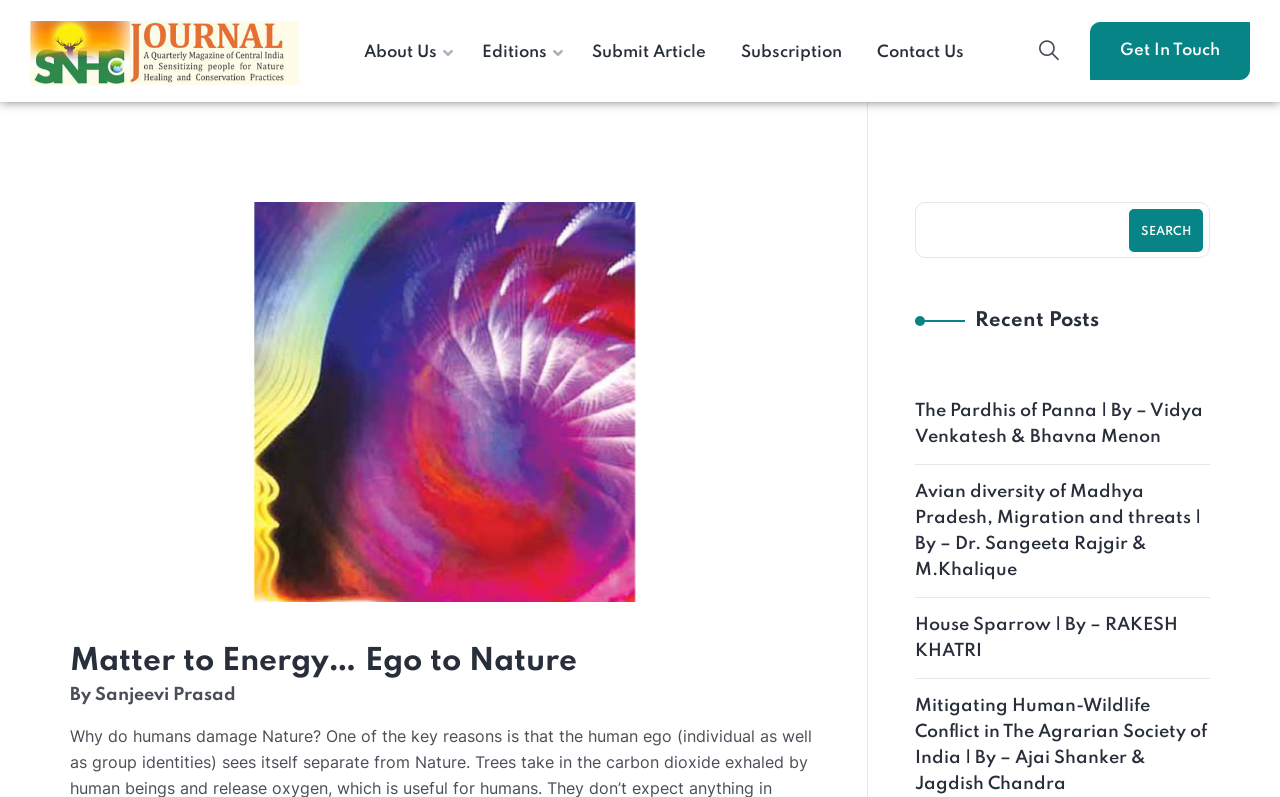Find and indicate the bounding box coordinates of the region you should select to follow the given instruction: "Read about the Pardhis of Panna".

[0.715, 0.499, 0.945, 0.565]